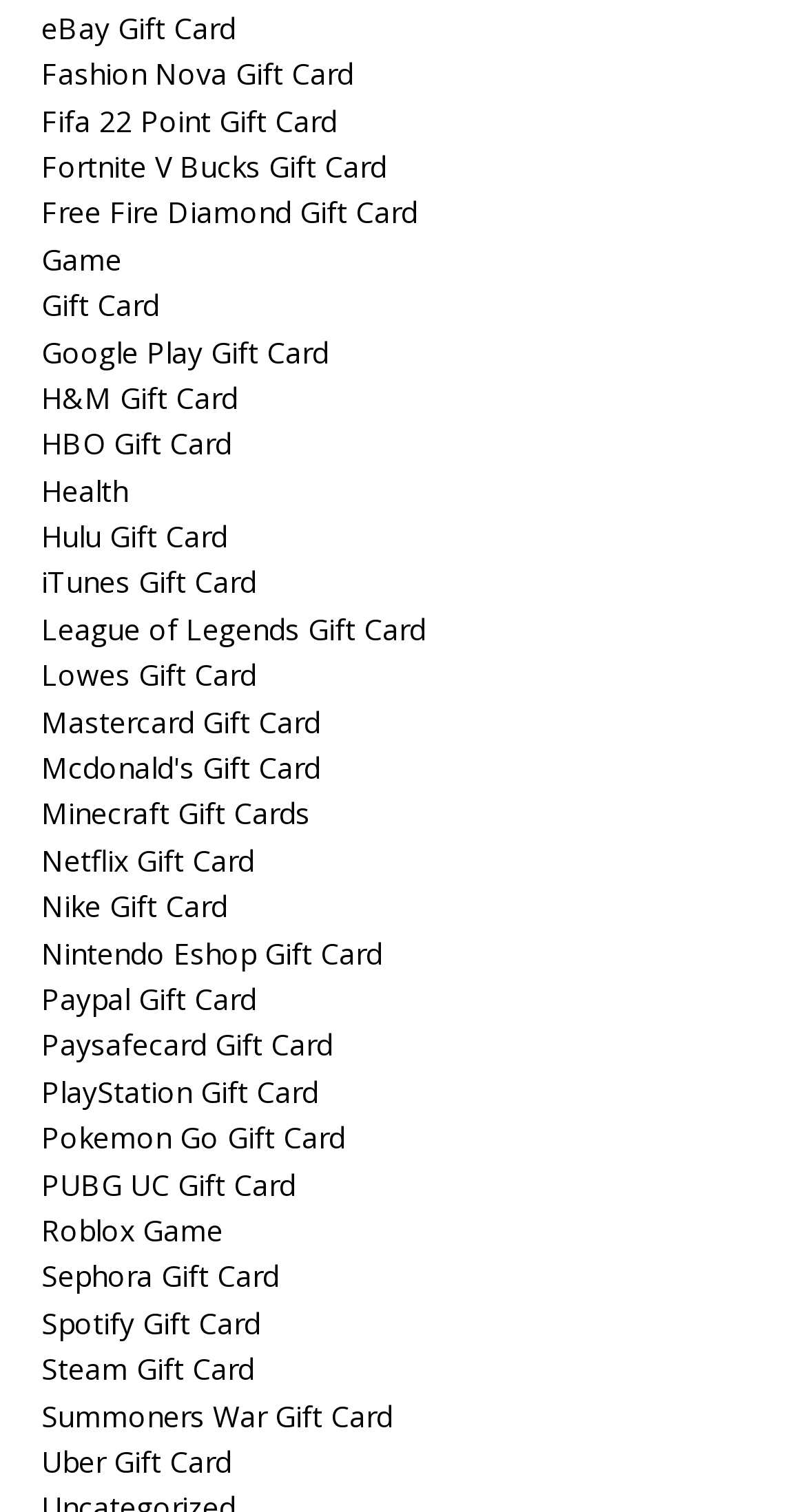Find the bounding box coordinates of the clickable region needed to perform the following instruction: "Explore Netflix Gift Card". The coordinates should be provided as four float numbers between 0 and 1, i.e., [left, top, right, bottom].

[0.051, 0.556, 0.315, 0.582]